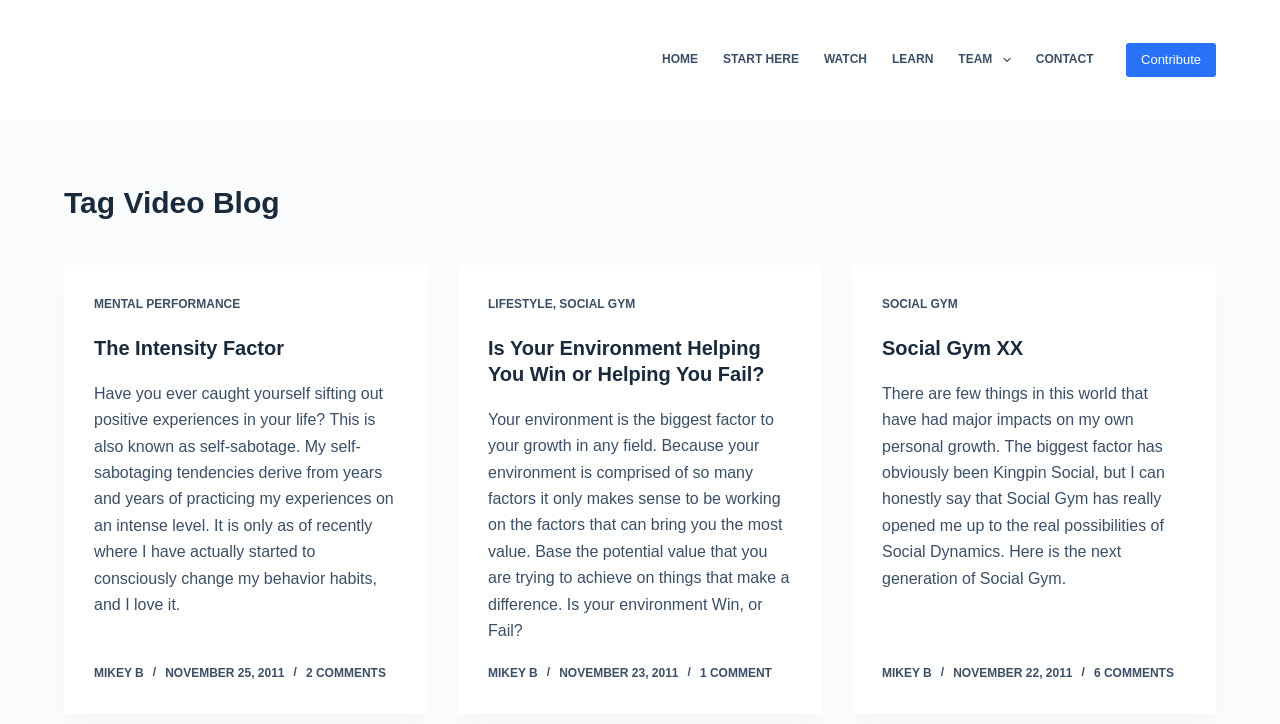Produce an extensive caption that describes everything on the webpage.

The webpage is a video blog called "Kingpin Lifestyle". At the top, there is a navigation menu with several menu items, including "HOME", "START HERE", "WATCH", "LEARN", "TEAM", and "CONTACT". The menu is horizontally oriented and spans across the top of the page. 

Below the navigation menu, there is a link to "Contribute" on the top right corner. 

The main content of the page is divided into three sections, each containing a blog post. The first section is on the left, and it has a heading "The Intensity Factor" followed by a paragraph of text. There are also links to "MENTAL PERFORMANCE" and "The Intensity Factor" above the heading. 

The second section is in the middle, and it has a heading "Is Your Environment Helping You Win or Helping You Fail?" followed by a paragraph of text. There are also links to "LIFESTYLE" and "SOCIAL GYM" above the heading. 

The third section is on the right, and it has a heading "Social Gym XX" followed by a paragraph of text. There is also a link to "SOCIAL GYM" above the heading. 

Each section has a link to the author "MIKEY B" and a timestamp indicating when the post was published. There are also links to the number of comments on each post.